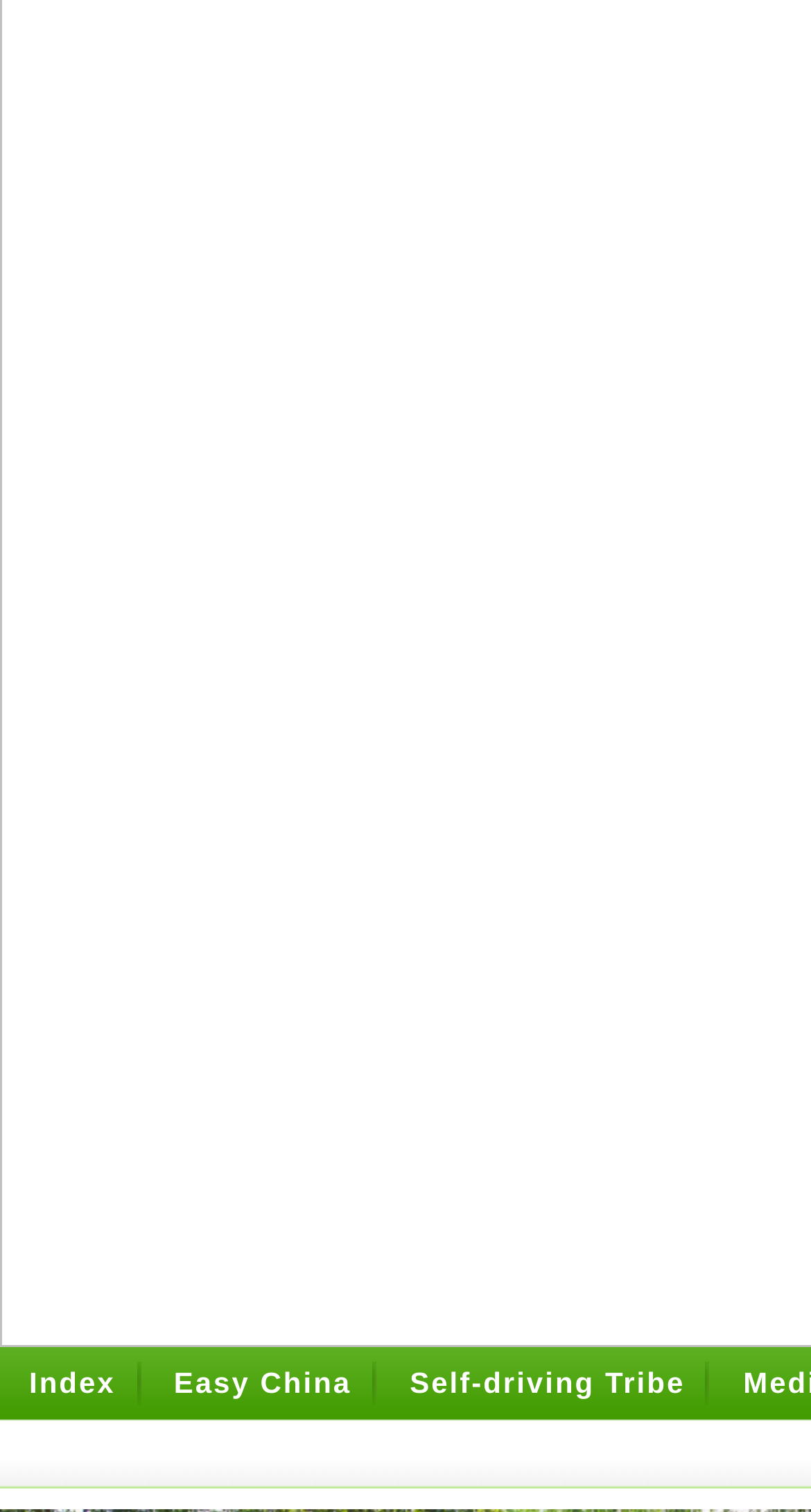Using the provided element description: "Self-driving Tribe", identify the bounding box coordinates. The coordinates should be four floats between 0 and 1 in the order [left, top, right, bottom].

[0.475, 0.891, 0.875, 0.939]